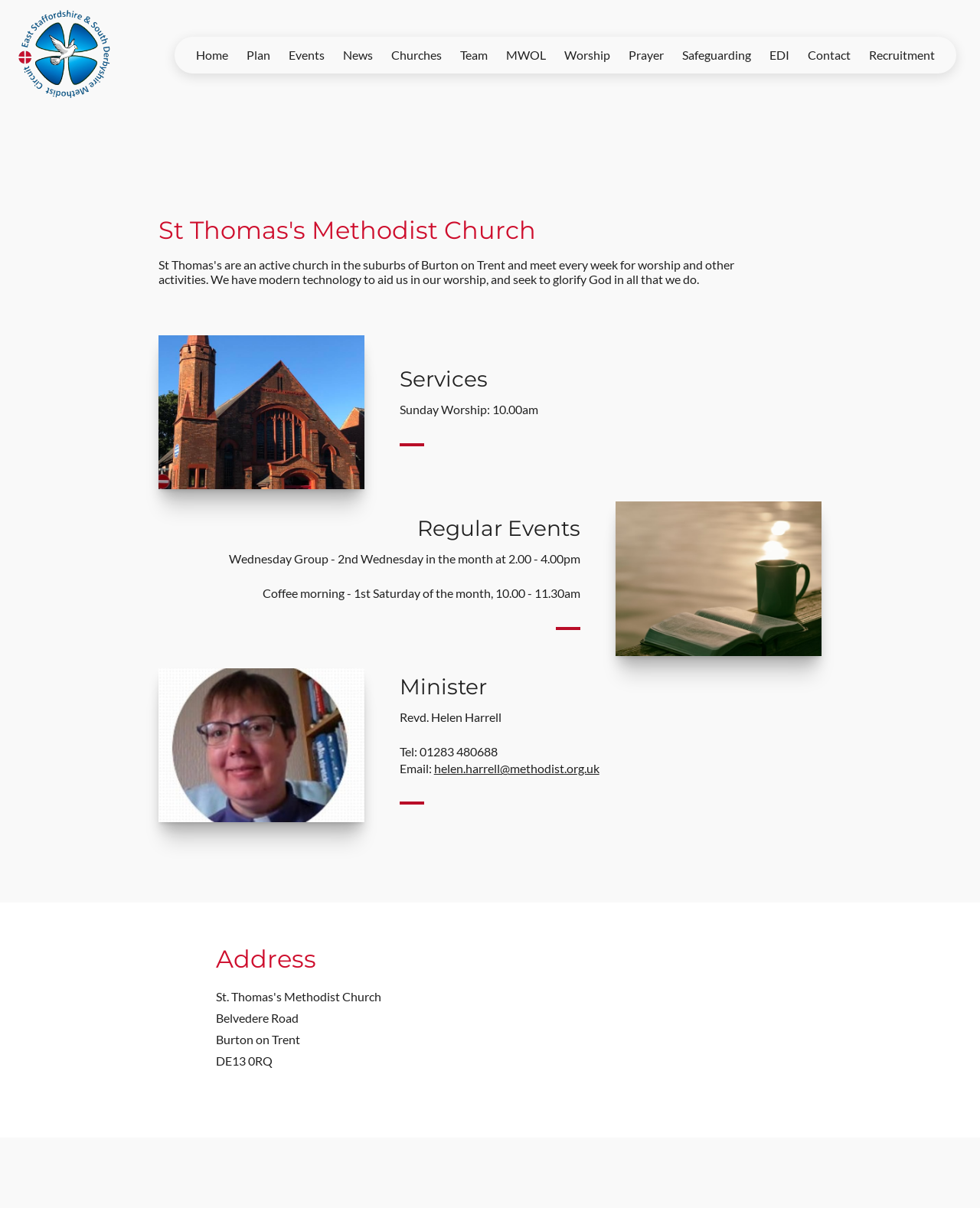What is the email address of Revd. Helen Harrell?
Look at the image and answer the question using a single word or phrase.

helen.harrell@methodist.org.uk